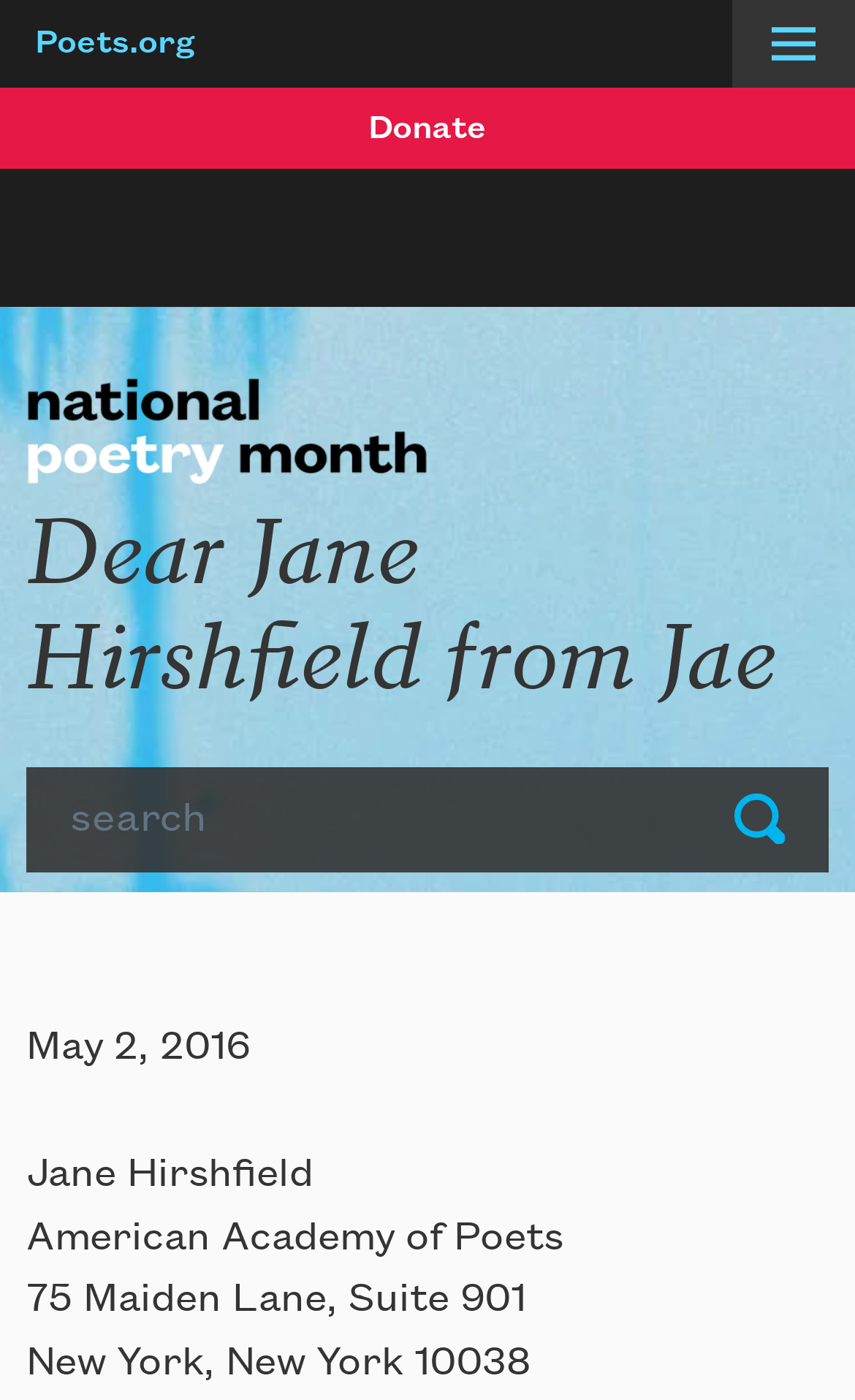Identify the bounding box of the HTML element described as: "Southern Africa".

None